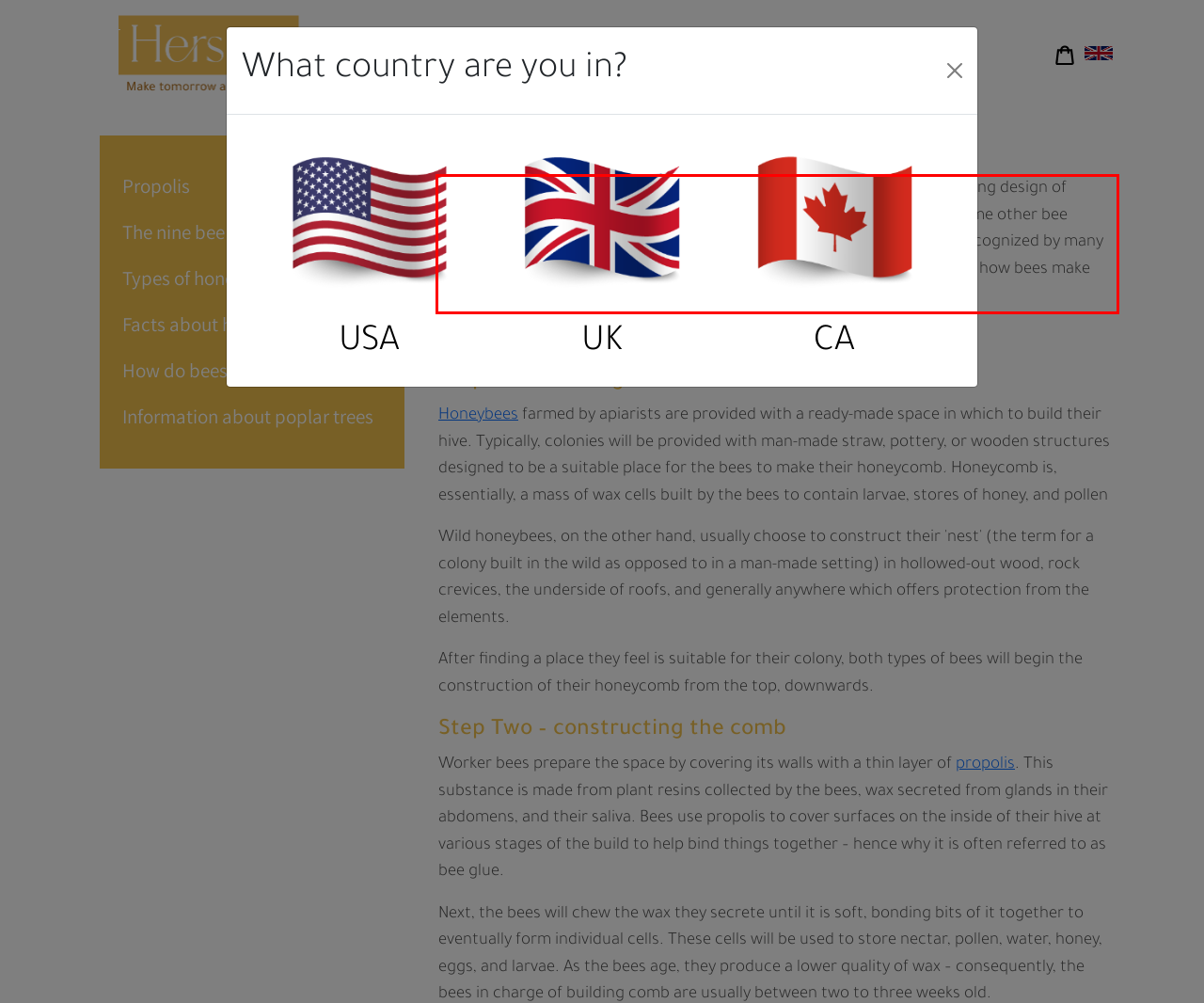Using the provided webpage screenshot, recognize the text content in the area marked by the red bounding box.

The hexagonal shapes found in a honeycomb are often used in the packaging design of merchandise to suggest to customers that the item contains honey or some other bee product such as royal jelly. However, despite the fact that hexagons are recognized by many people as being linked to bees, it's probably fair to say that not many know how bees make honeycomb or build their hives.